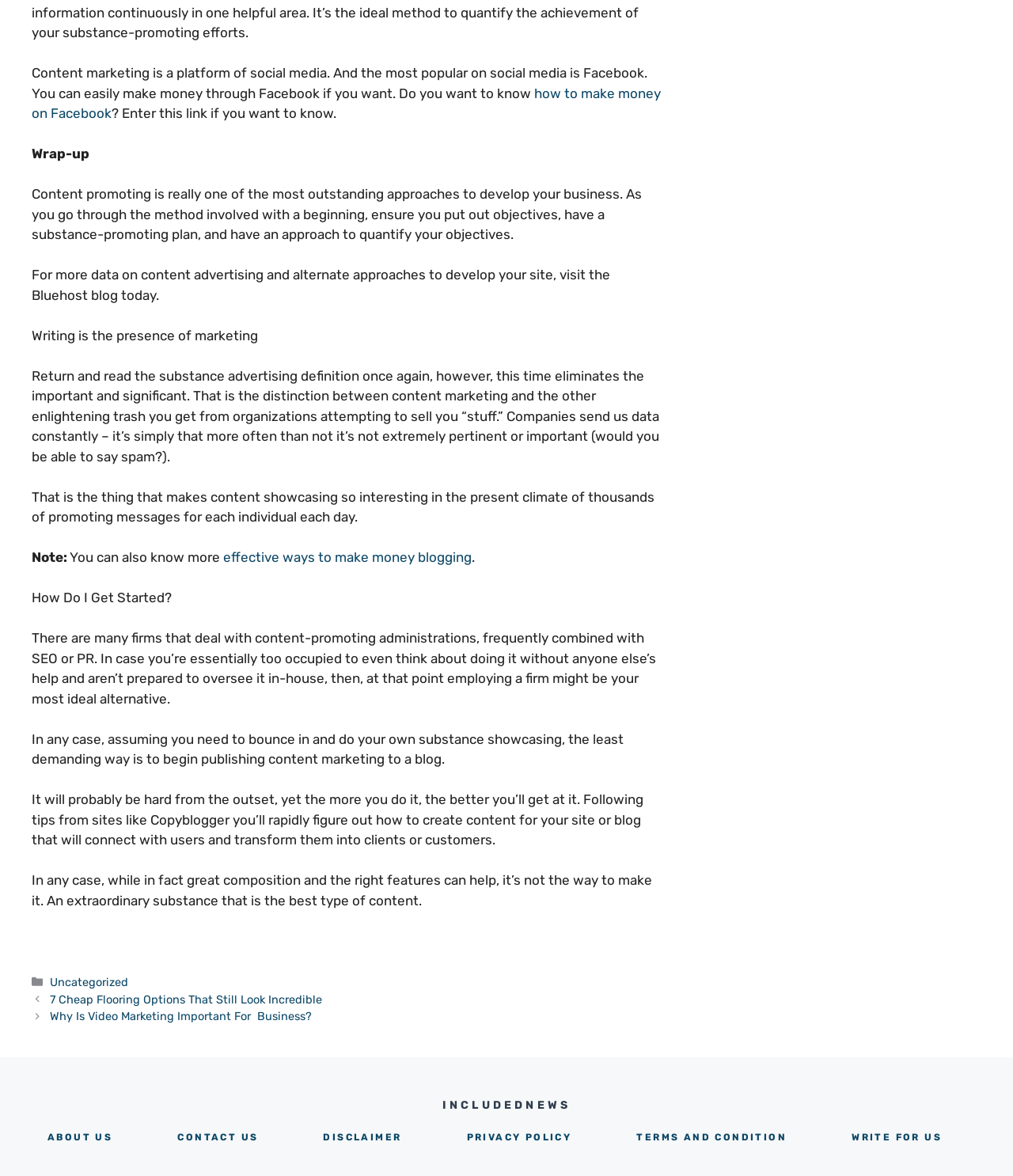What is the first sentence of the content?
Answer the question with just one word or phrase using the image.

Content marketing is a platform of social media.